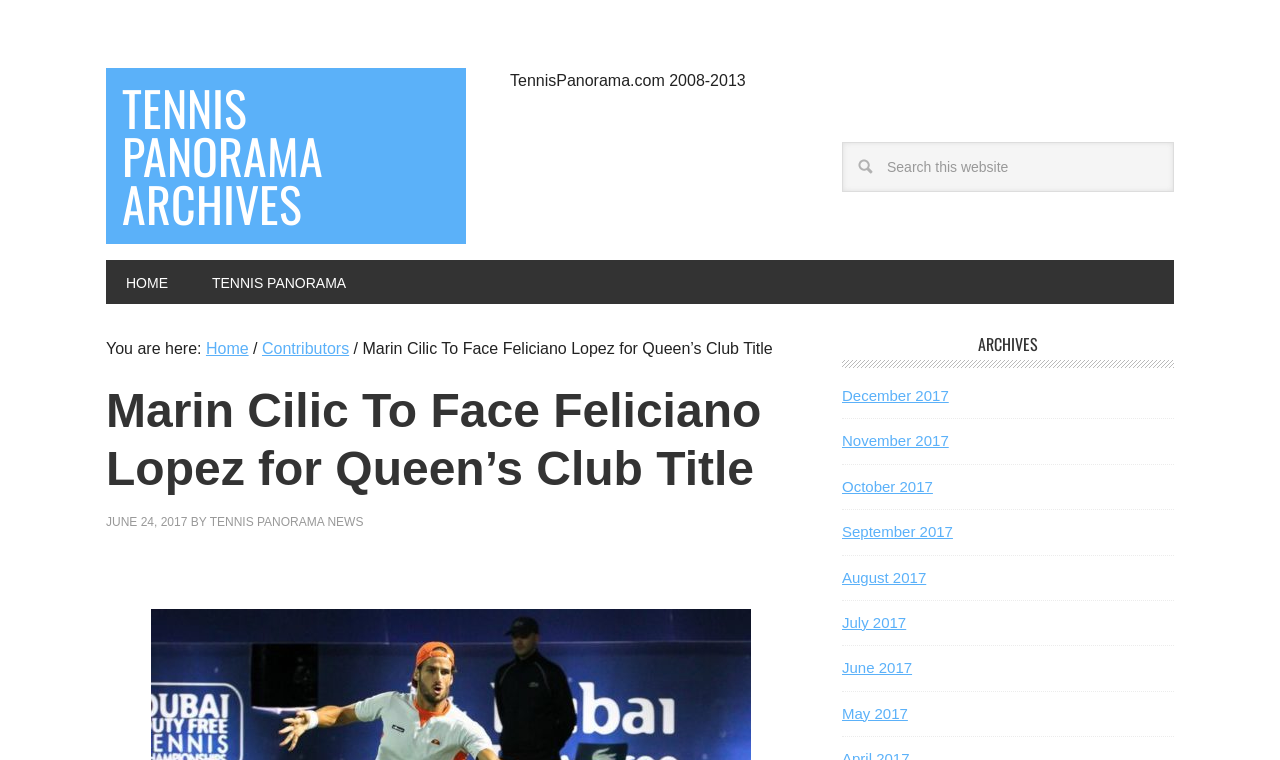Please identify the bounding box coordinates for the region that you need to click to follow this instruction: "Visit TENNIS PANORAMA ARCHIVES".

[0.083, 0.089, 0.364, 0.321]